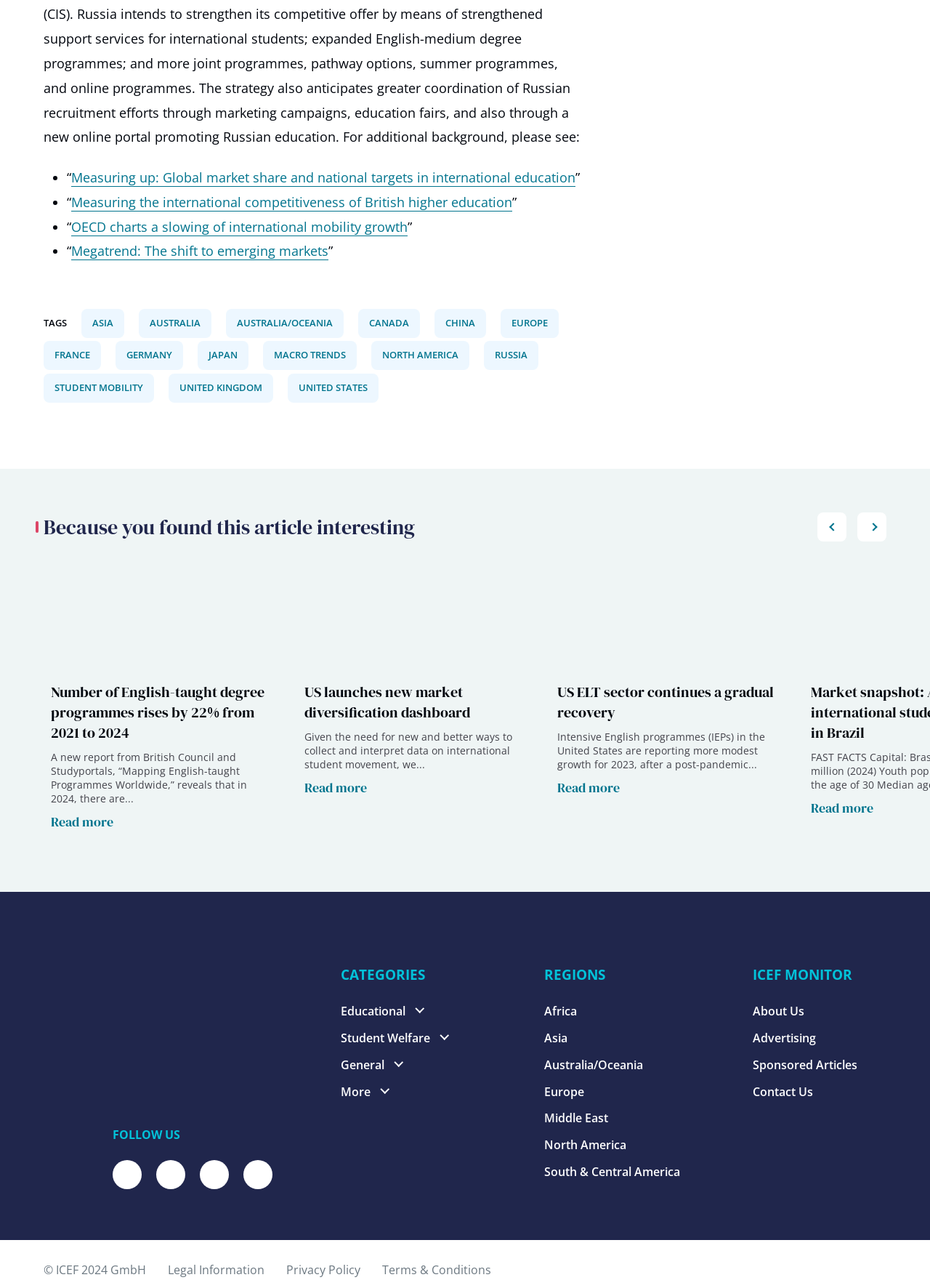What is the 'Because you found this article interesting' section?
Please provide a single word or phrase in response based on the screenshot.

Recommended articles